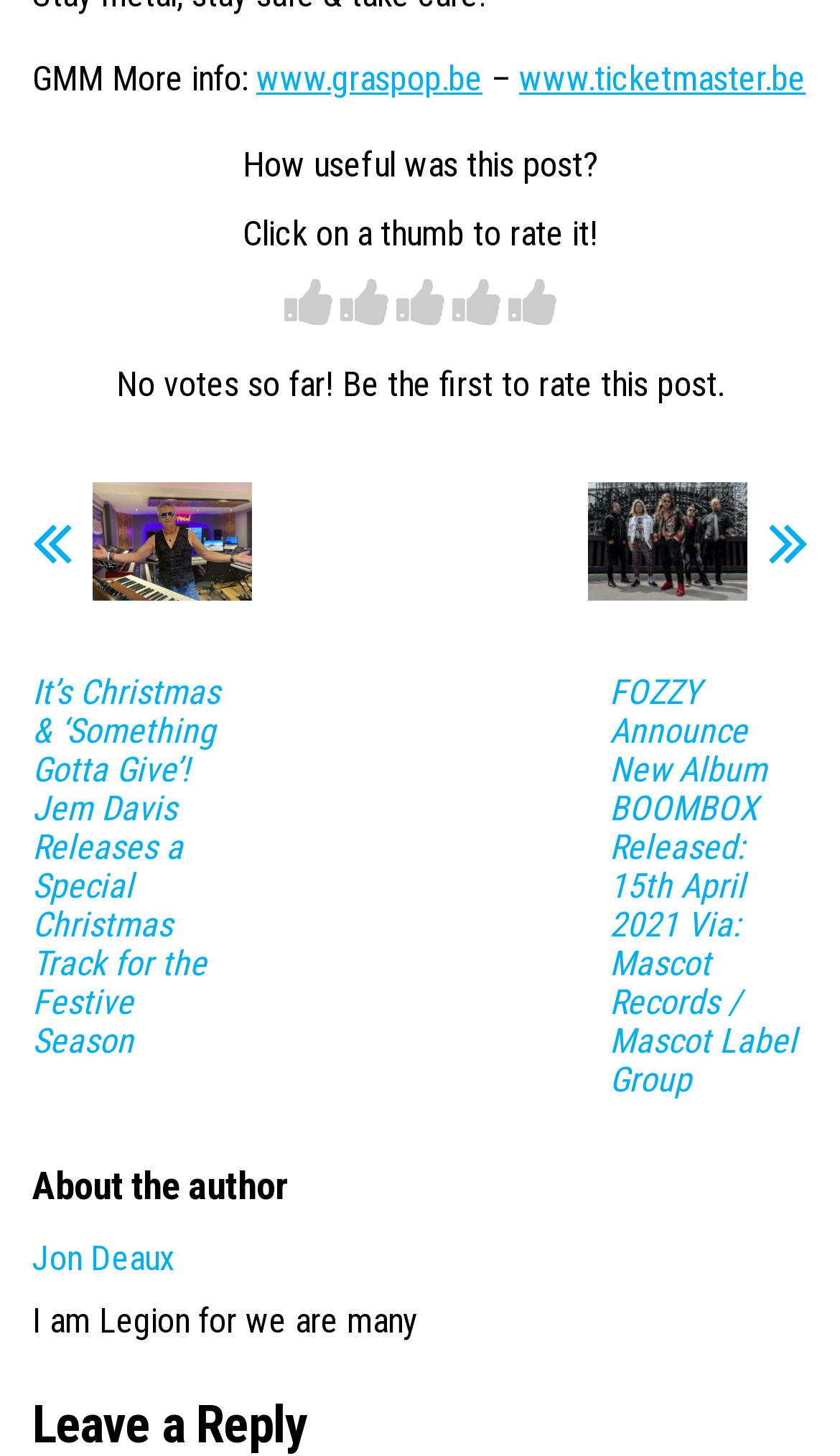Please indicate the bounding box coordinates of the element's region to be clicked to achieve the instruction: "Rate this post". Provide the coordinates as four float numbers between 0 and 1, i.e., [left, top, right, bottom].

[0.288, 0.099, 0.712, 0.127]